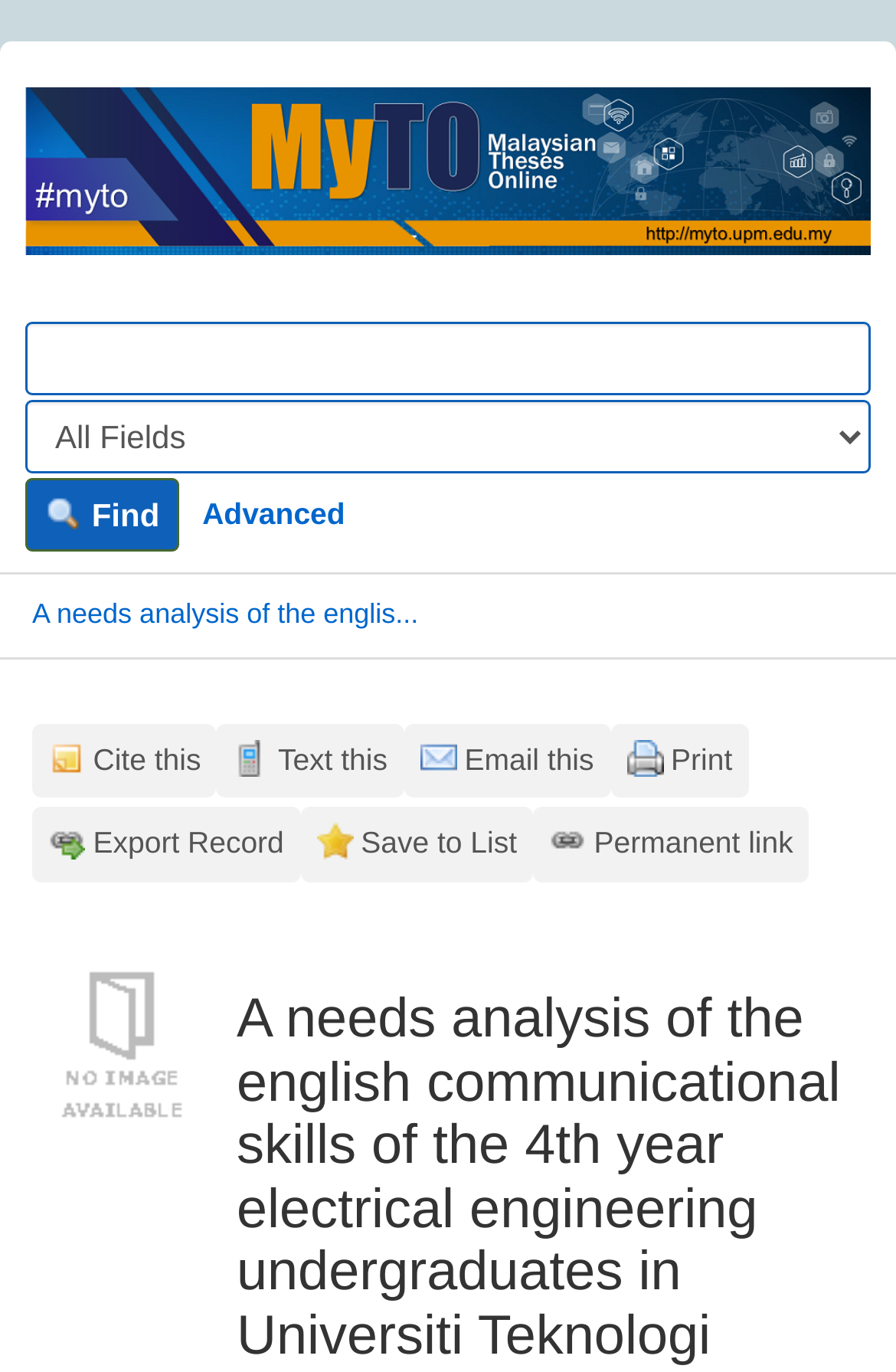What is the function of the 'Find' button?
Look at the screenshot and provide an in-depth answer.

The 'Find' button is located next to the search bar, and it is likely that it is used to execute a search query. When a user enters search terms and selects a search type, they can click the 'Find' button to retrieve the search results.